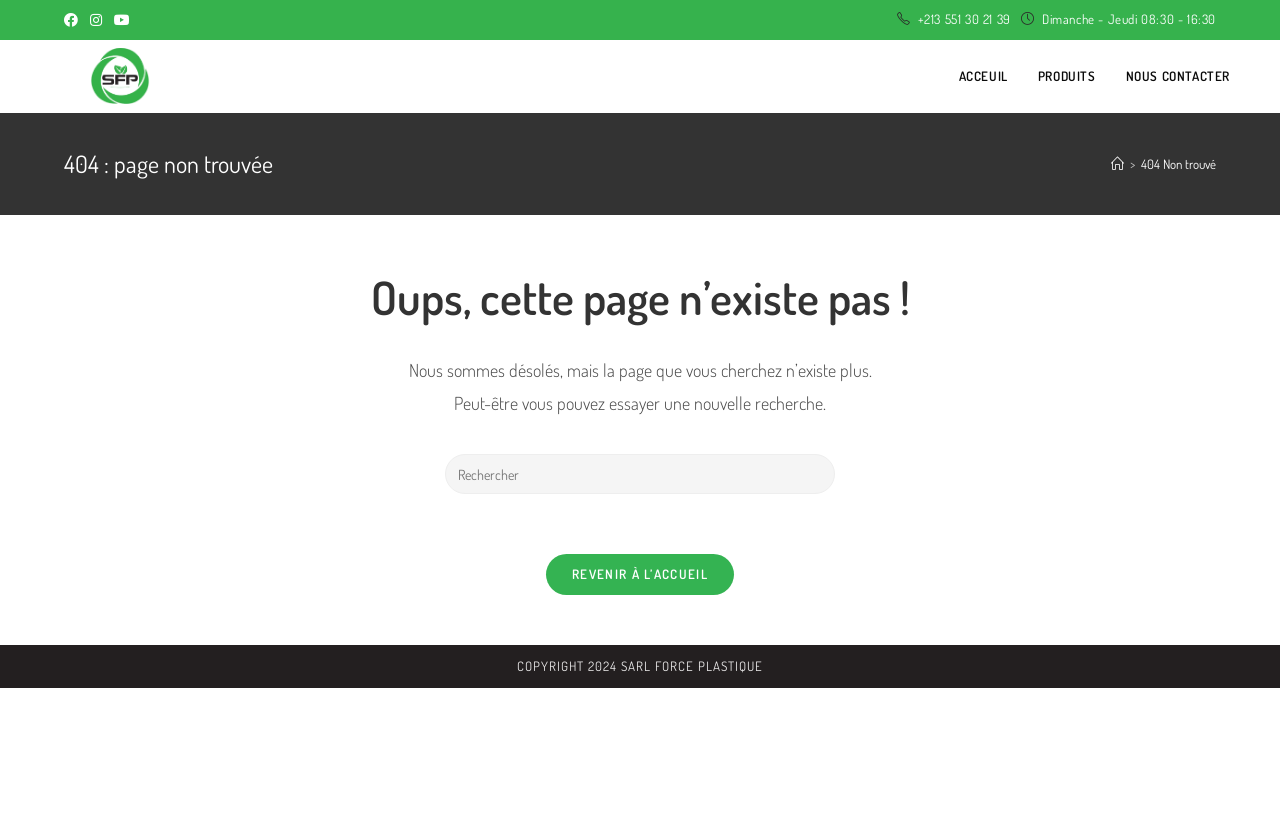Please study the image and answer the question comprehensively:
What are the social media platforms linked on this webpage?

I found the social media links by examining the list element labeled 'Social links' at the top of the webpage, which contains links to Facebook, Instagram, and YouTube.